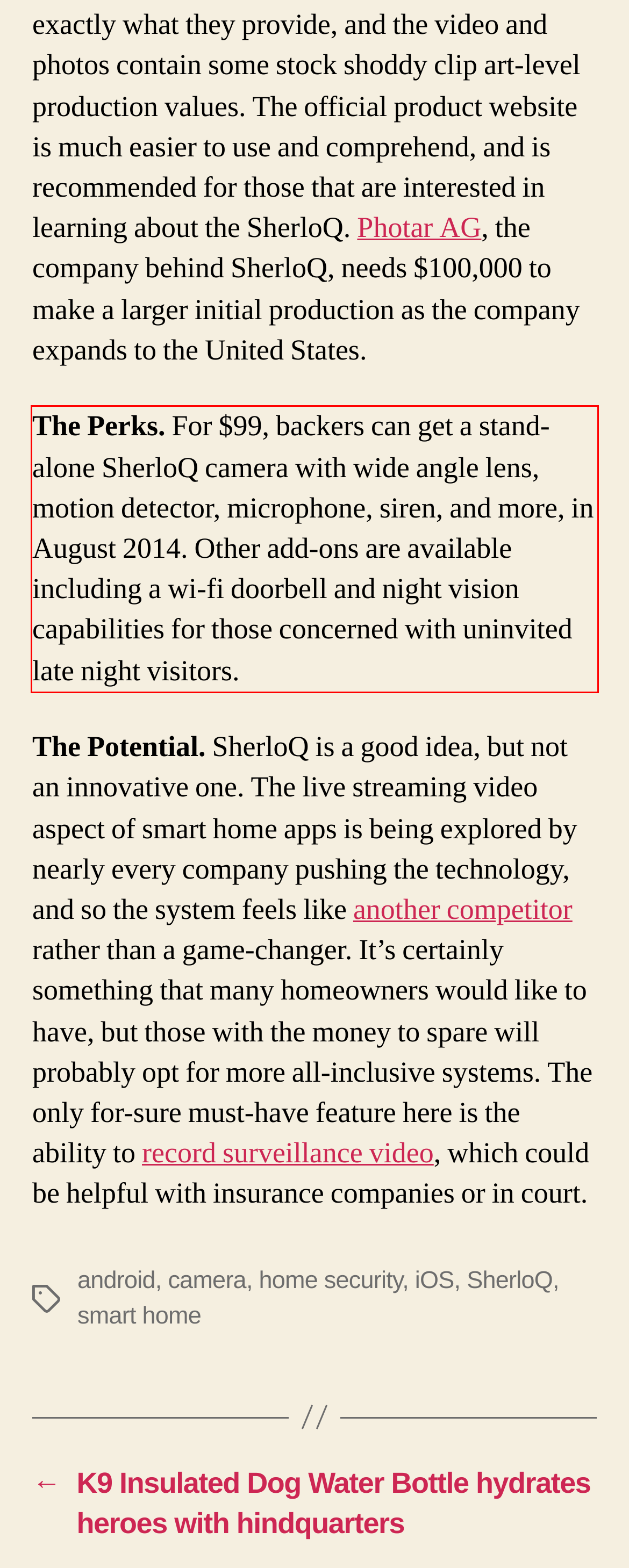You have a screenshot of a webpage where a UI element is enclosed in a red rectangle. Perform OCR to capture the text inside this red rectangle.

The Perks. For $99, backers can get a stand-alone SherloQ camera with wide angle lens, motion detector, microphone, siren, and more, in August 2014. Other add-ons are available including a wi-fi doorbell and night vision capabilities for those concerned with uninvited late night visitors.